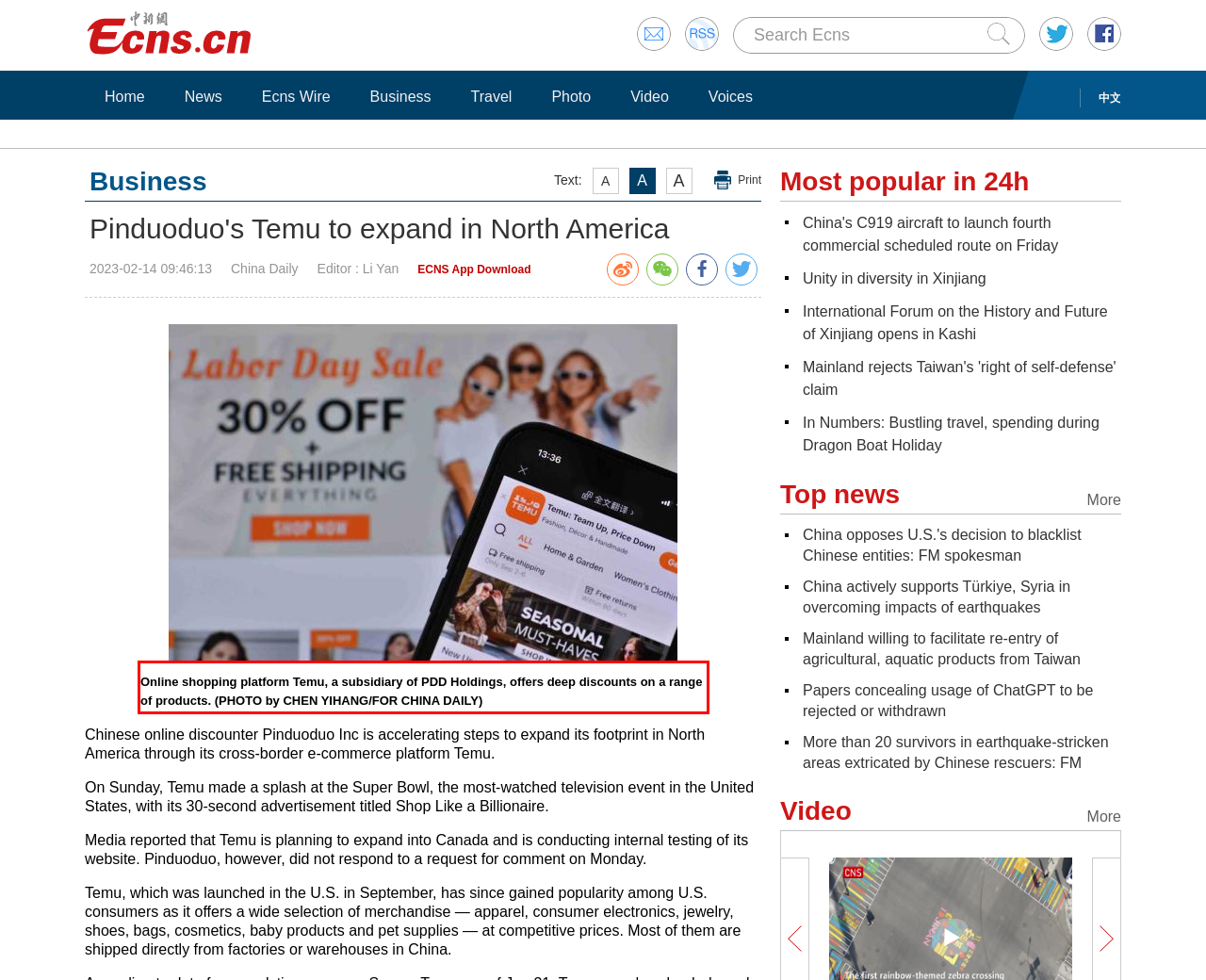Using the provided webpage screenshot, recognize the text content in the area marked by the red bounding box.

Online shopping platform Temu, a subsidiary of PDD Holdings, offers deep discounts on a range of products. (PHOTO by CHEN YIHANG/FOR CHINA DAILY)